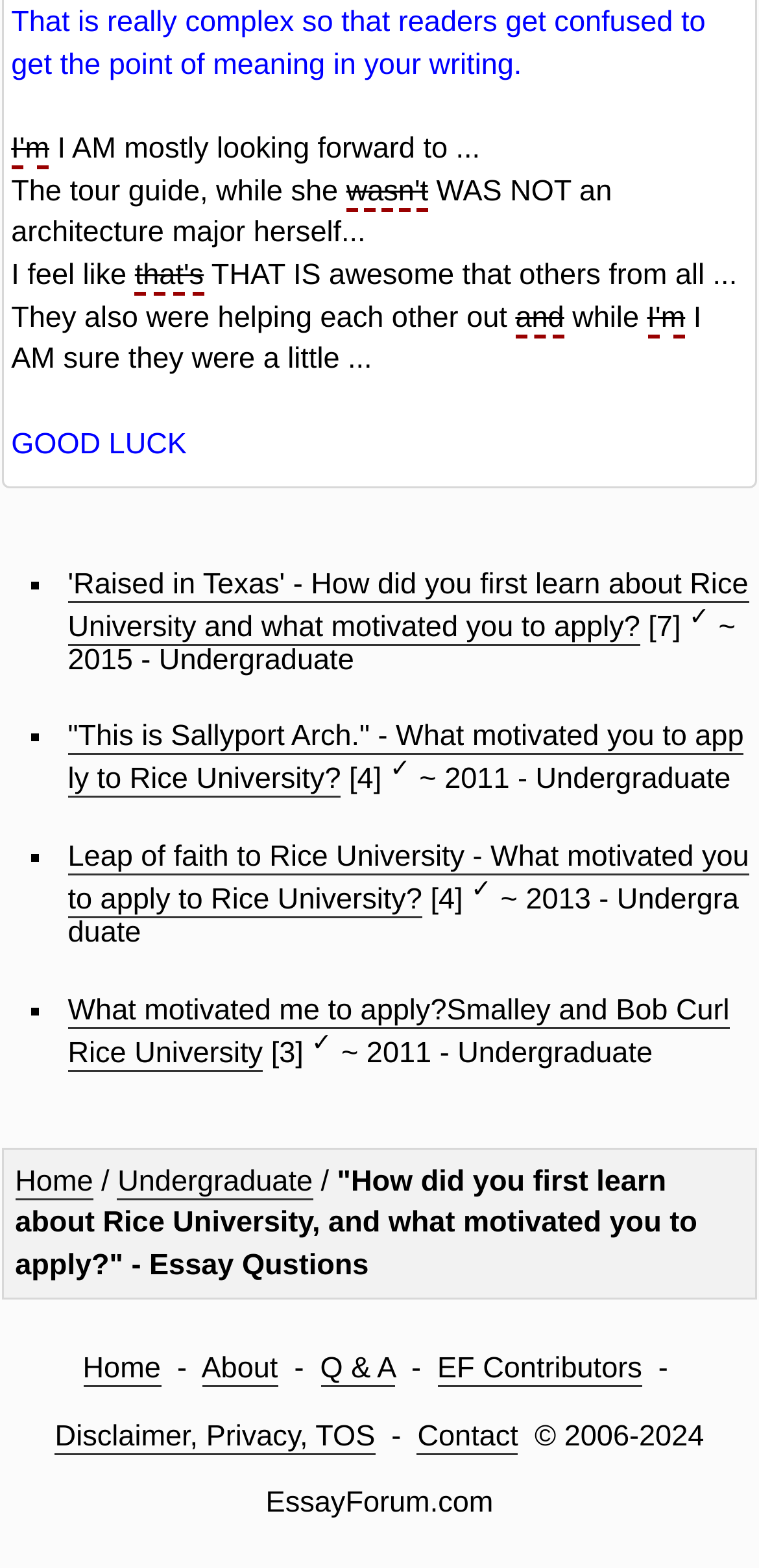Please specify the bounding box coordinates of the clickable section necessary to execute the following command: "Click on 'Home'".

[0.02, 0.743, 0.123, 0.765]